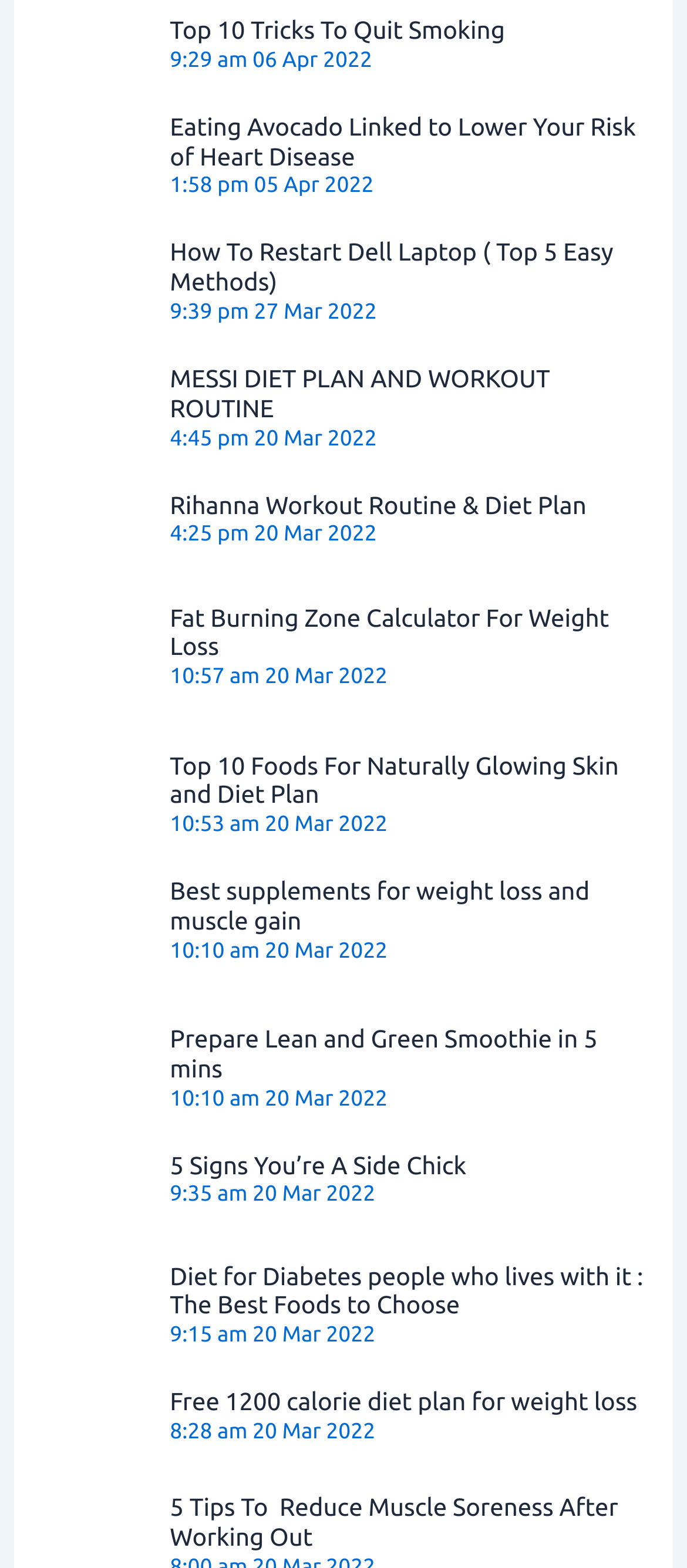Use a single word or phrase to answer this question: 
How many articles are on this webpage?

15